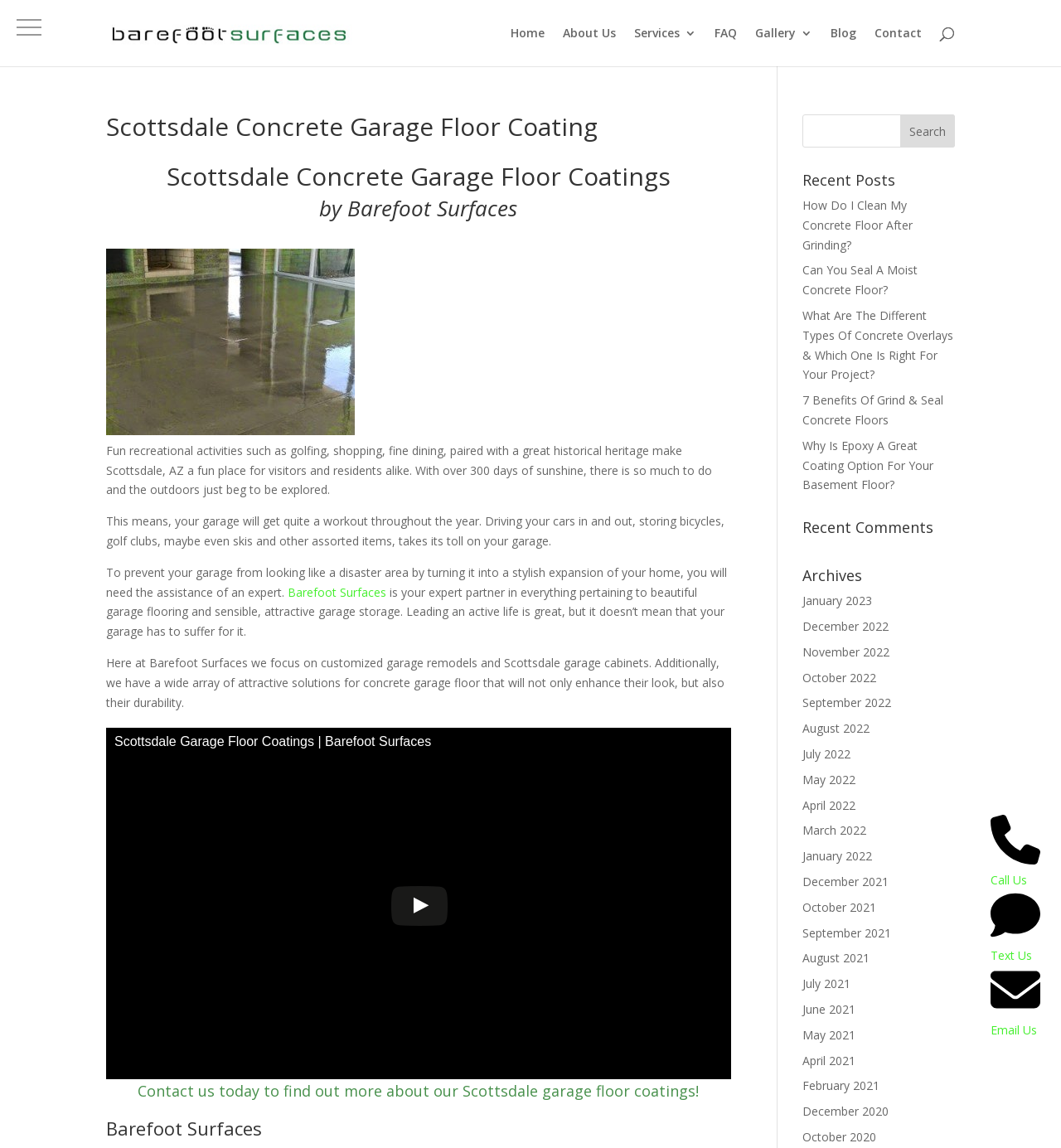What type of flooring is mentioned on the webpage?
Look at the image and respond with a single word or a short phrase.

Concrete garage floor